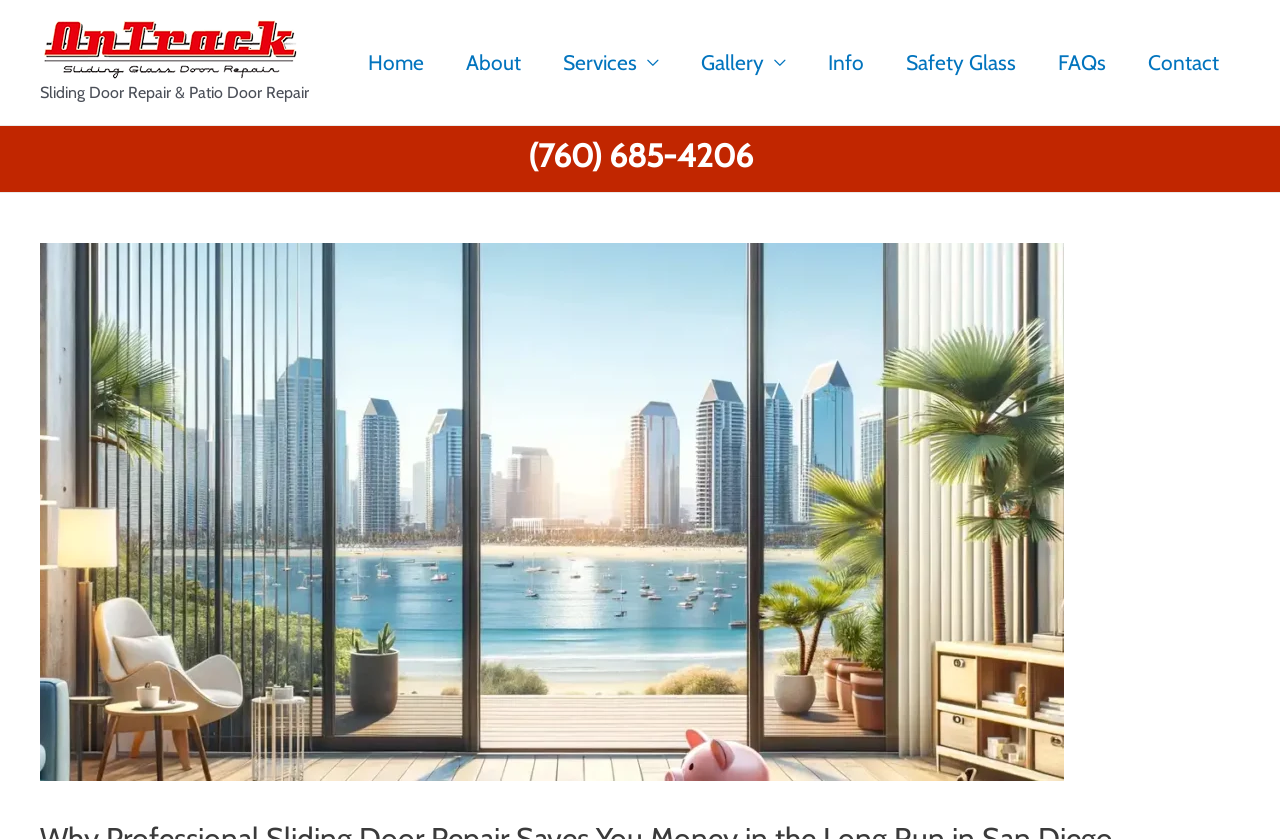What is the company name of the sliding door repair service?
From the details in the image, provide a complete and detailed answer to the question.

The company name can be found in the image description 'Sliding Glass Door Repair and Patio Door Repair - San Diego and Carlsbad - OnTrack' and also in the link 'Sliding Glass Door Repair and Patio Door Repair - San Diego and Carlsbad - OnTrack'.